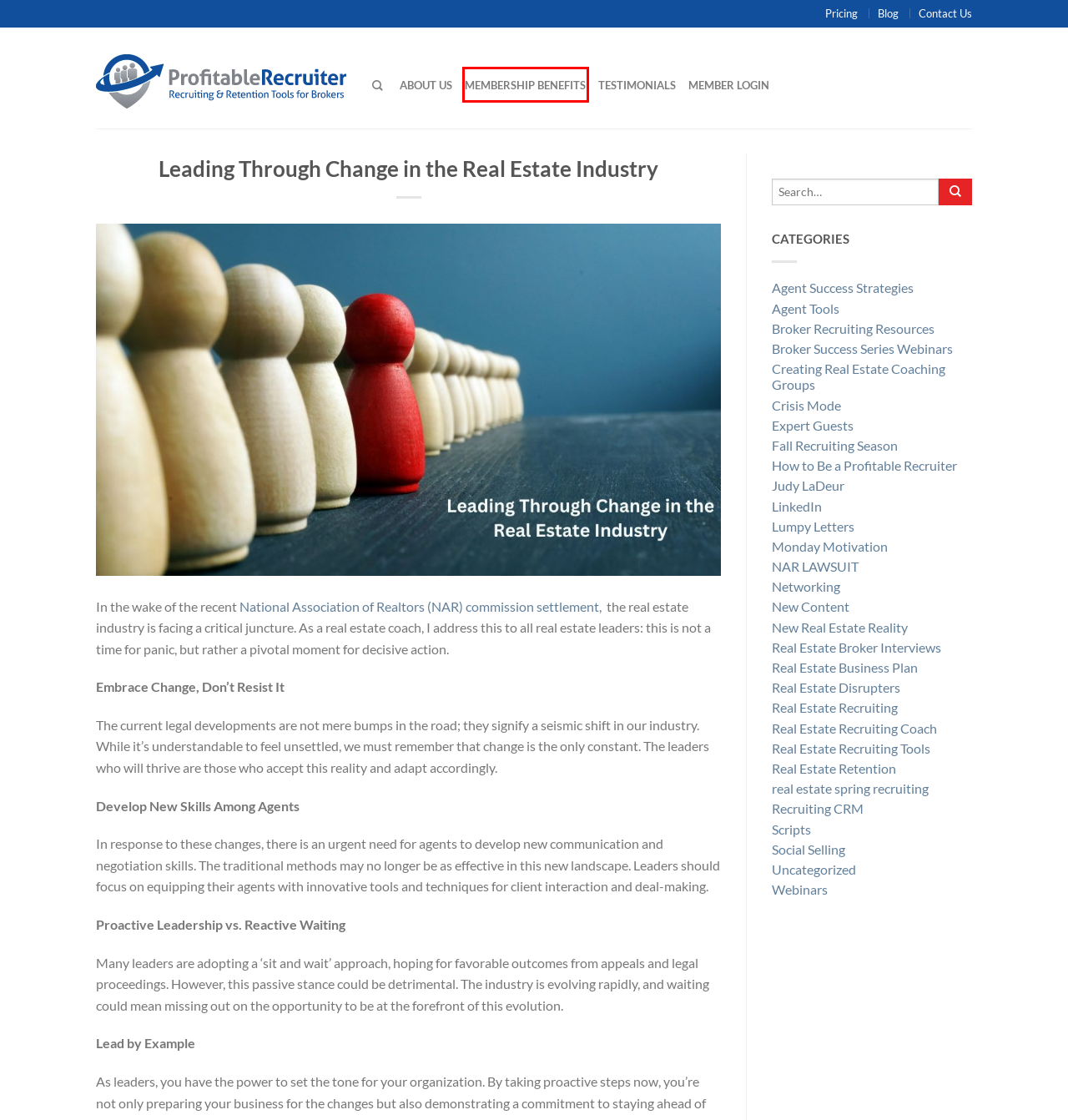Review the screenshot of a webpage containing a red bounding box around an element. Select the description that best matches the new webpage after clicking the highlighted element. The options are:
A. Broker Success Series Webinars – The Profitable Recruiter
B. Uncategorized – The Profitable Recruiter
C. New Real Estate Reality – The Profitable Recruiter
D. How to Be a Profitable Recruiter – The Profitable Recruiter
E. LinkedIn – The Profitable Recruiter
F. Creating Real Estate Coaching Groups – The Profitable Recruiter
G. Scripts – The Profitable Recruiter
H. Membership Benefits – The Profitable Recruiter

H